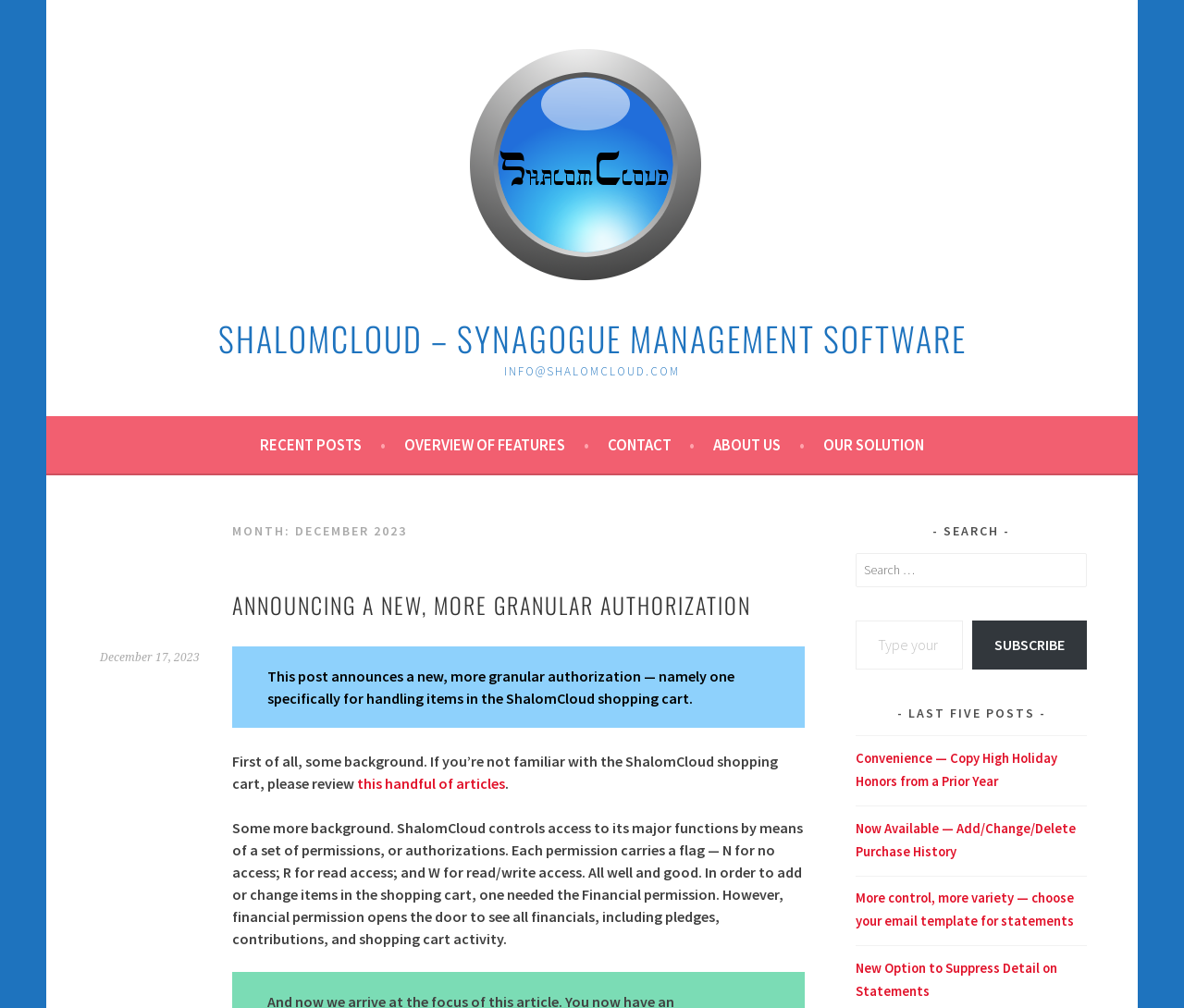Look at the image and write a detailed answer to the question: 
What is the topic of the recent post?

The recent post is about a new, more granular authorization, specifically for handling items in the shopping cart, as mentioned in the heading 'ANNOUNCING A NEW, MORE GRANULAR AUTHORIZATION'.